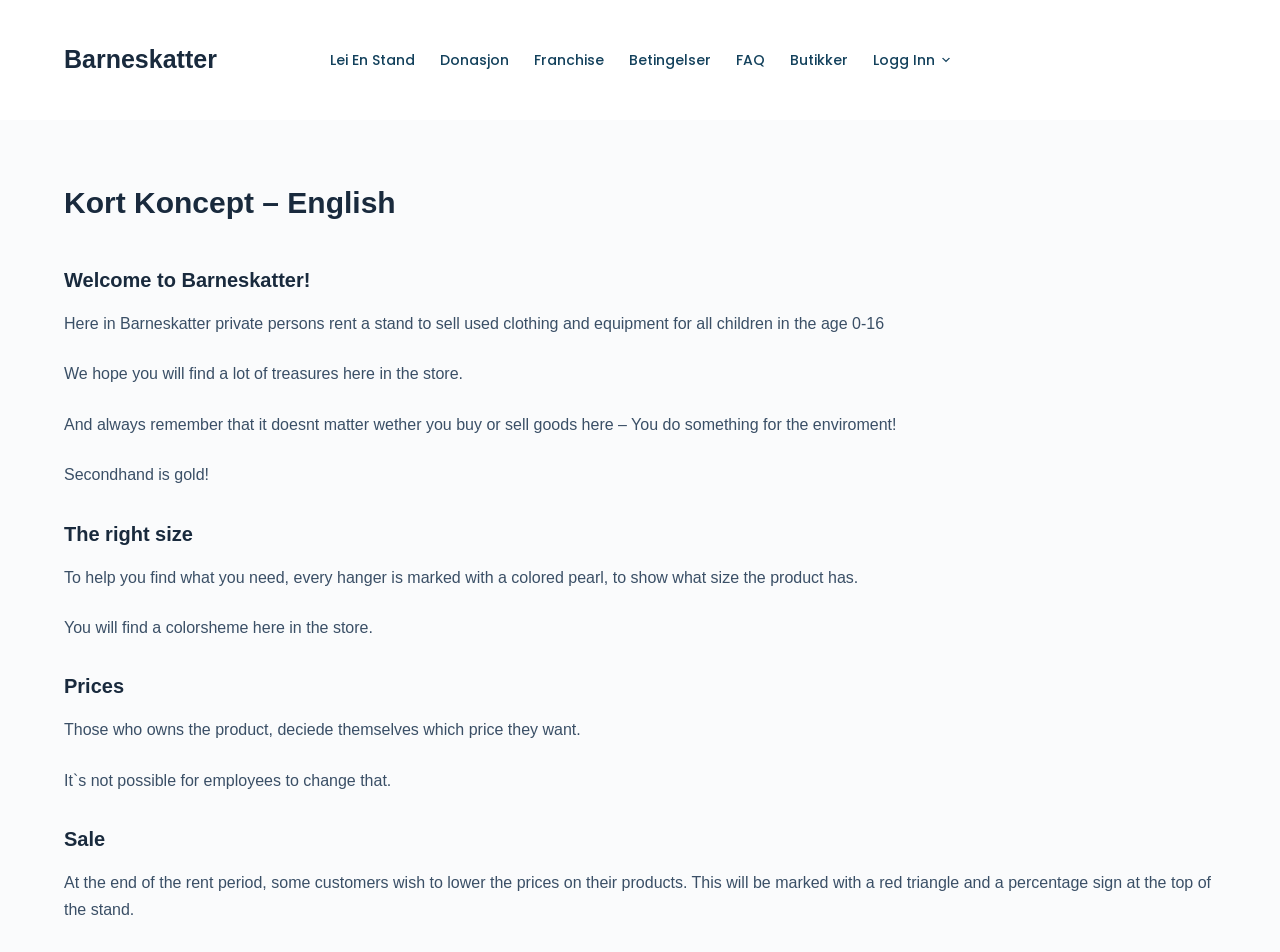Describe all significant elements and features of the webpage.

The webpage is about Barneskatter, a store where private individuals rent stands to sell used clothing and equipment for children aged 0-16. At the top, there is a link to skip to the main content and a navigation menu with several options, including "Lei En Stand", "Donasjon", "Franchise", and more. Below the navigation menu, there is a header section with the title "Kort Koncept – English" and a welcome message.

The main content area is divided into sections, each with a heading. The first section introduces Barneskatter, explaining that individuals rent stands to sell used items and that the store hopes customers will find treasures. The section also highlights the environmental benefits of buying and selling second-hand goods.

The next section, "The right size", explains that every hanger is marked with a colored pearl to indicate the product size. There is also a mention of a color scheme available in the store.

The "Prices" section explains that product owners set their own prices, and employees cannot change them. The final section, "Sale", describes how some customers may lower their prices at the end of the rent period, which is marked with a red triangle and a percentage sign on the stand.

Throughout the page, there are several blocks of text providing information about Barneskatter and its operations. There is also an image of a login button at the top right corner of the page.